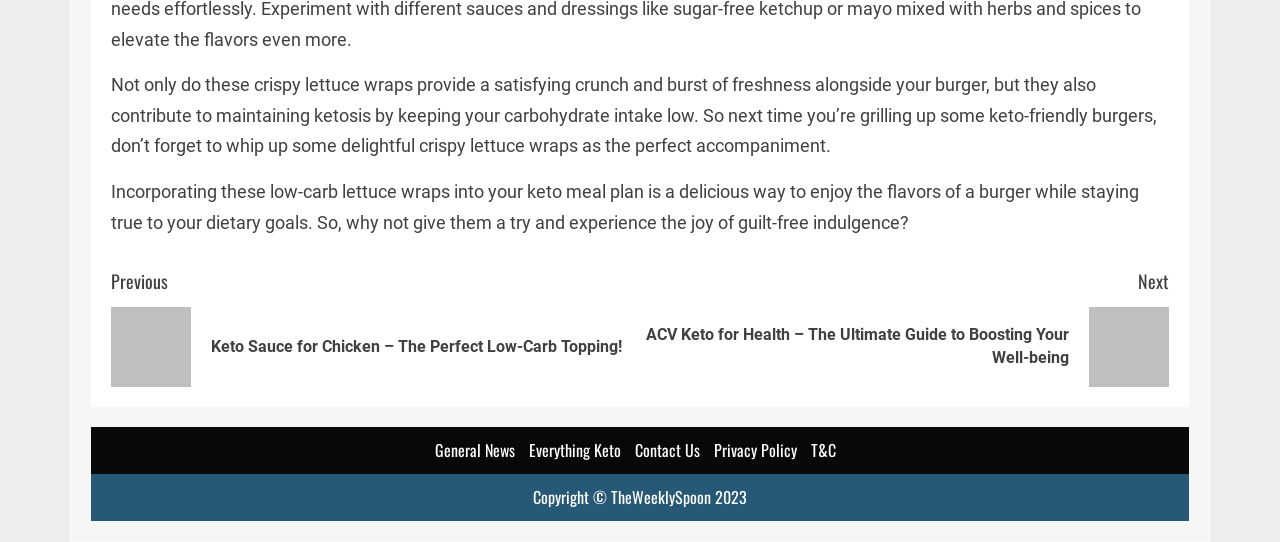How many links are there in the navigation section?
Look at the image and provide a short answer using one word or a phrase.

3